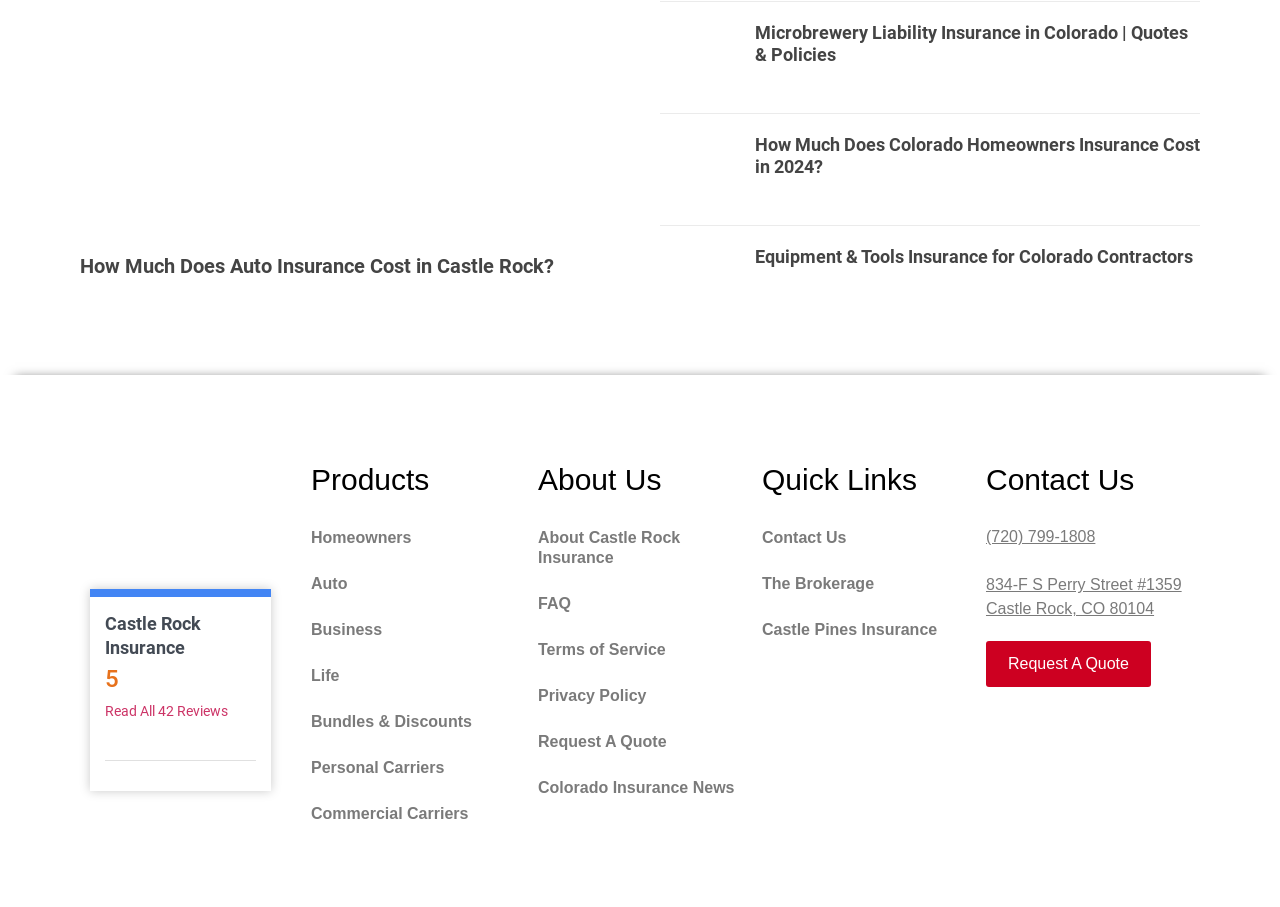Can you give a detailed response to the following question using the information from the image? What is the topic of the first link on the webpage?

The first link on the webpage has the text 'How Much Does Auto Insurance Cost in Castle Rock?' which indicates that the topic of the link is about the cost of auto insurance in Castle Rock.